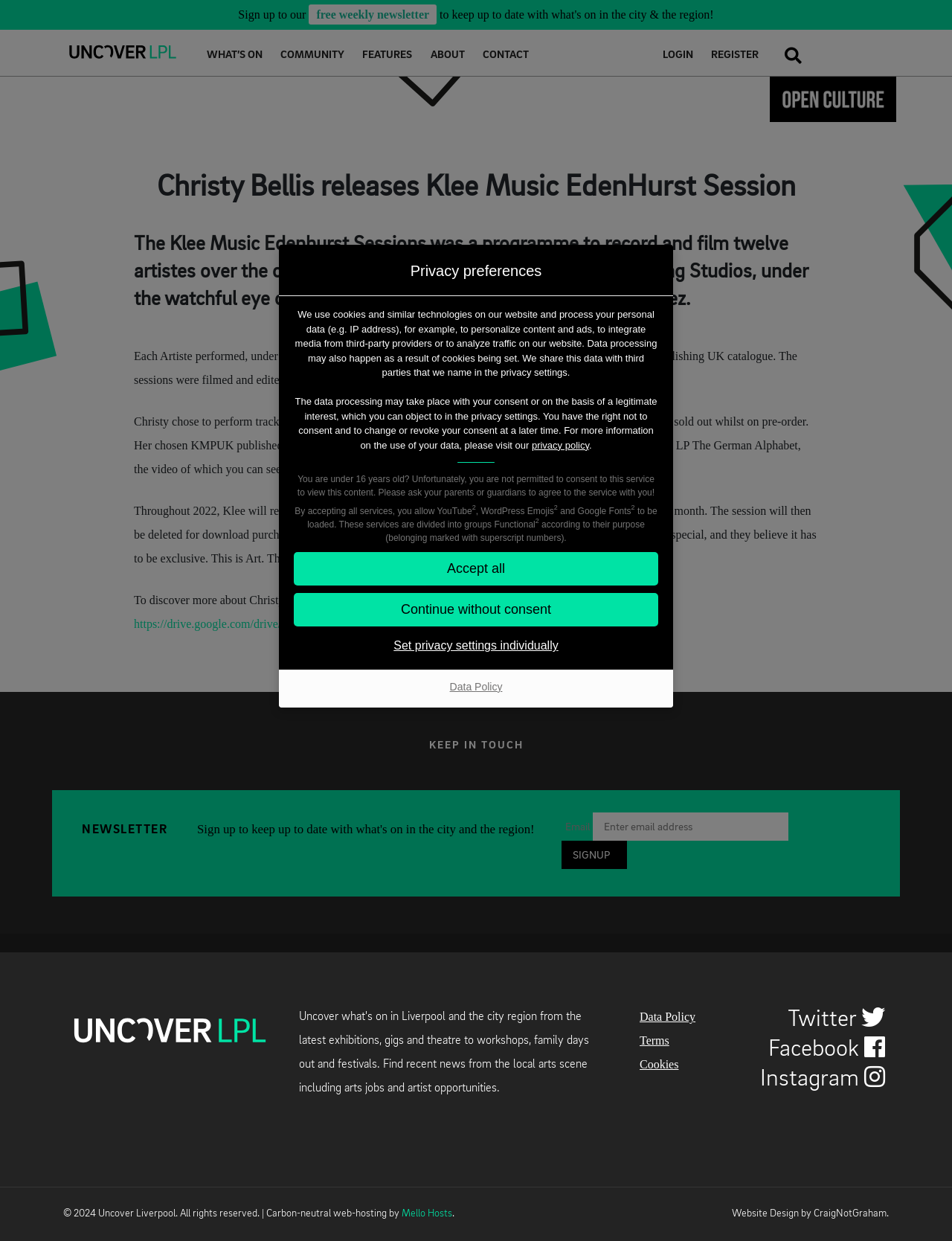What is the purpose of the 'Data Policy' link?
Please use the image to deliver a detailed and complete answer.

The 'Data Policy' link is used to provide users with more information about the website's data processing and privacy policies, allowing them to make informed decisions about their data.